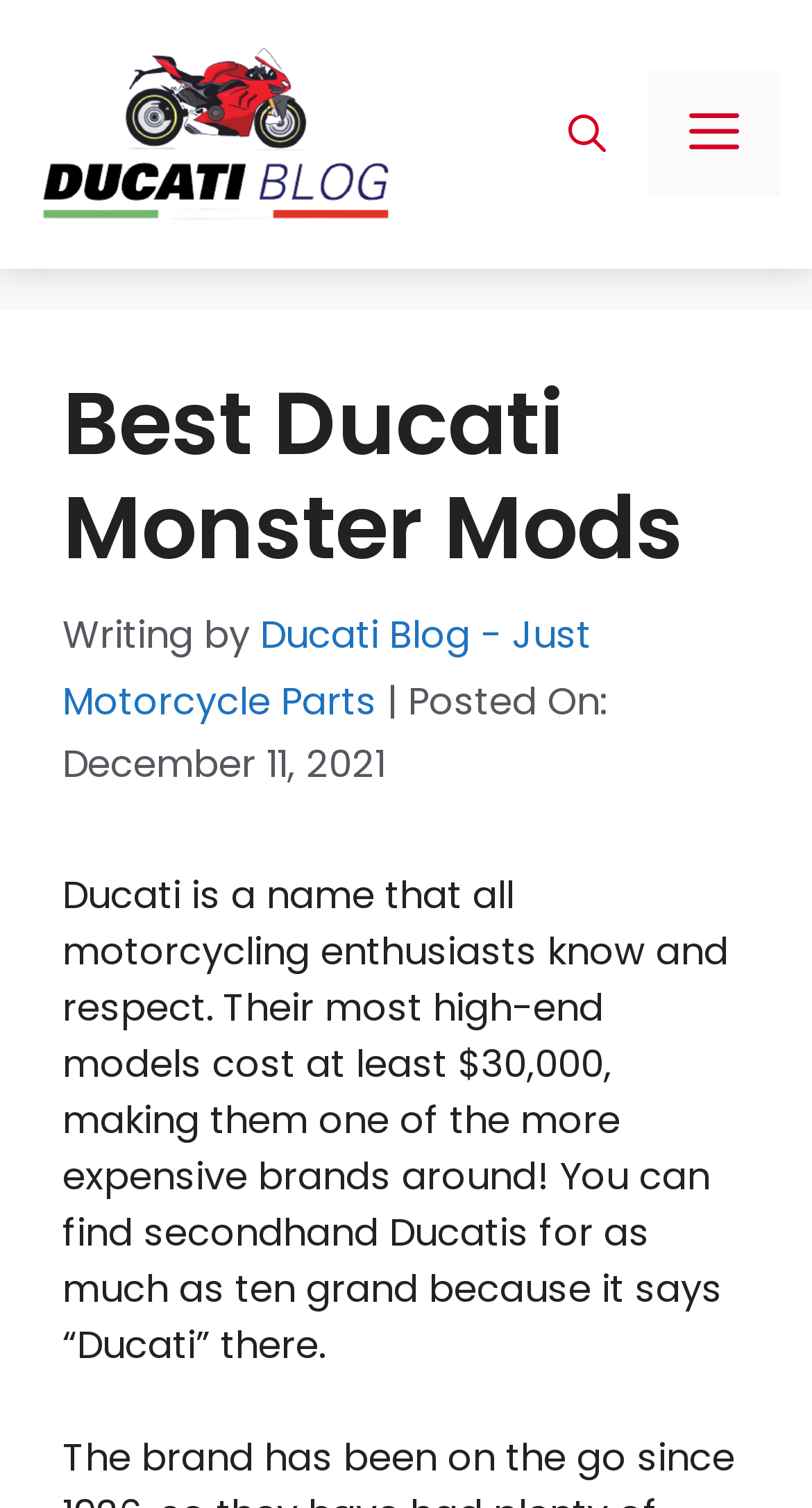Identify and provide the bounding box coordinates of the UI element described: "aria-label="Open search"". The coordinates should be formatted as [left, top, right, bottom], with each number being a float between 0 and 1.

[0.649, 0.048, 0.797, 0.13]